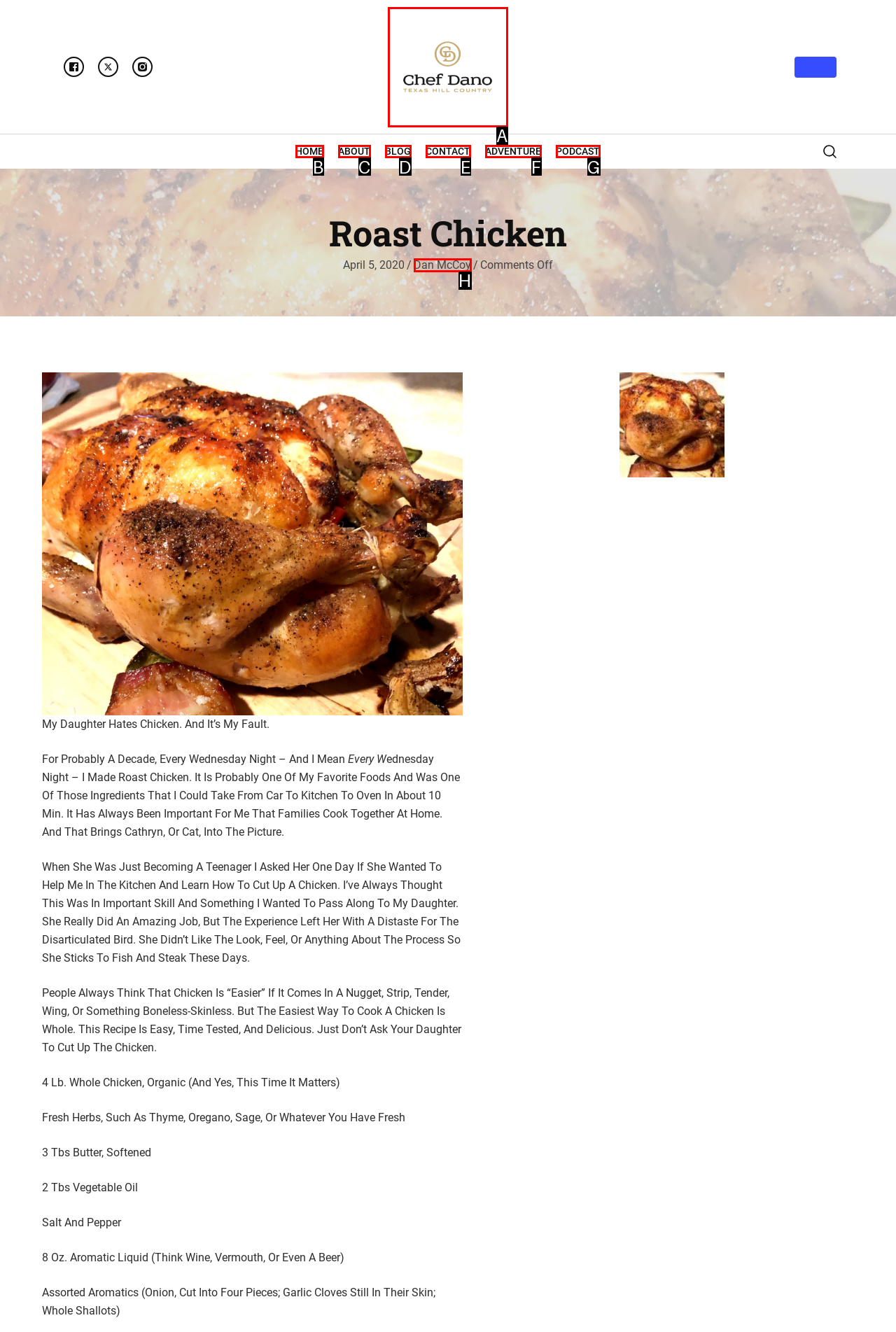Select the letter from the given choices that aligns best with the description: Contact. Reply with the specific letter only.

E